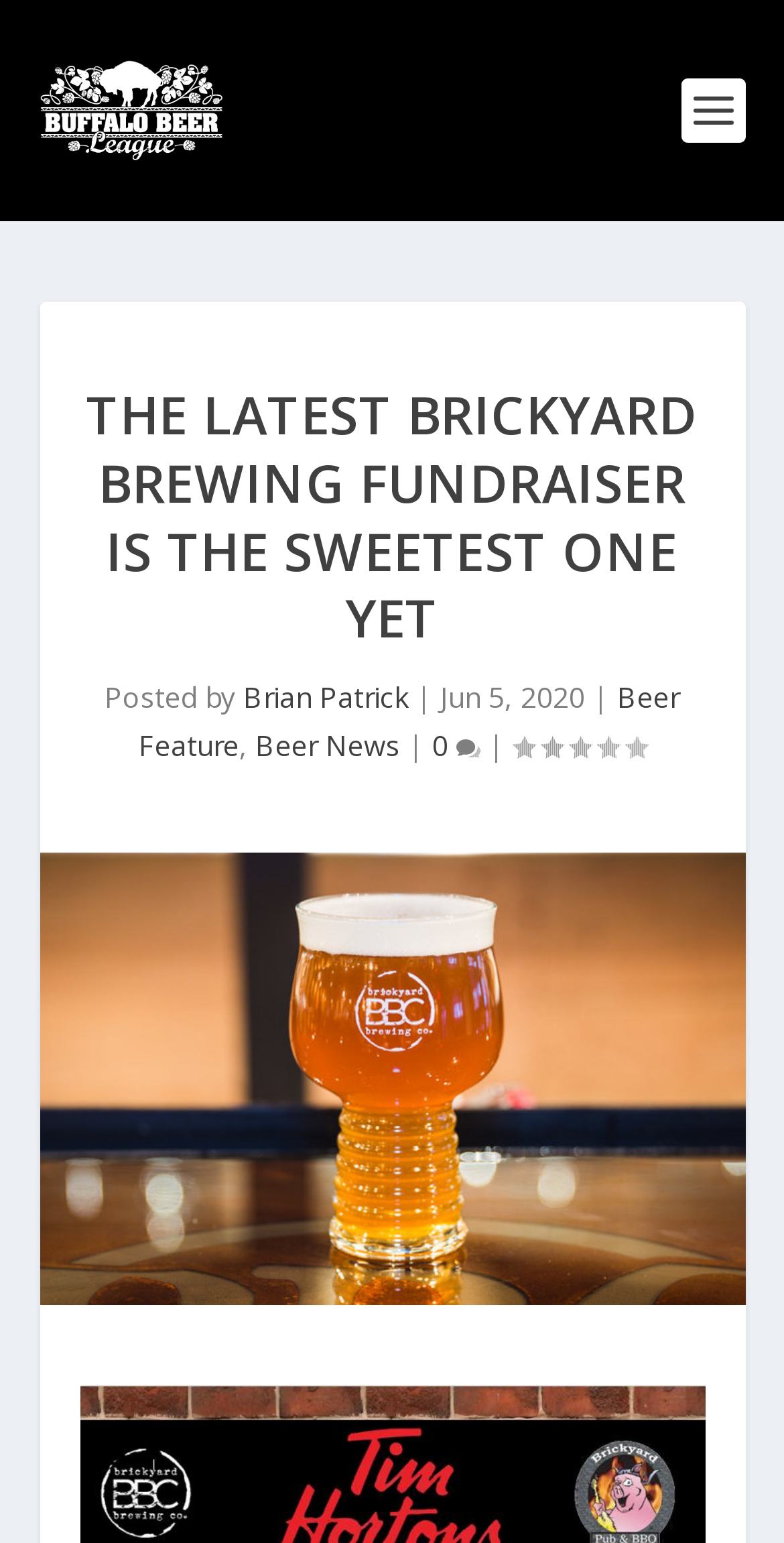What is the date of the latest article? Based on the screenshot, please respond with a single word or phrase.

Jun 5, 2020